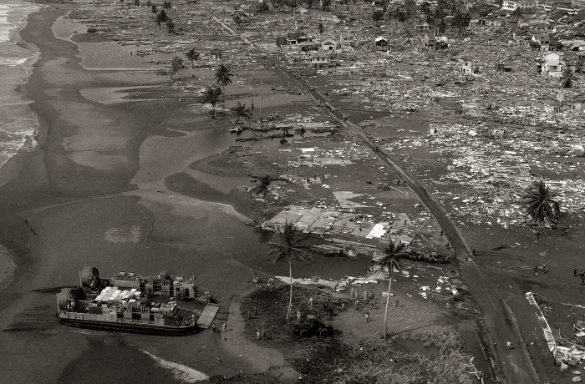What is the purpose of this image?
Based on the image content, provide your answer in one word or a short phrase.

A call to action